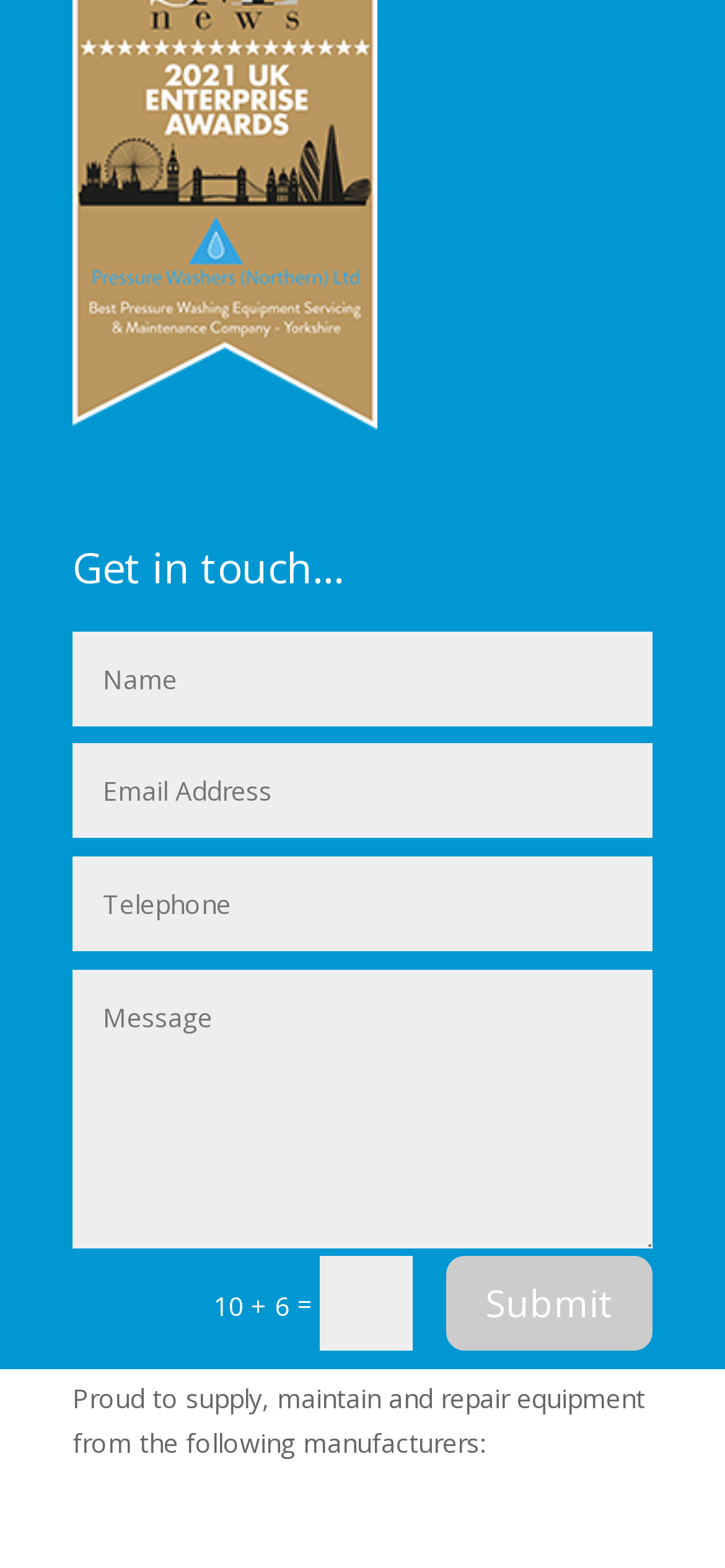Please examine the image and provide a detailed answer to the question: What is the purpose of the button?

The button element has the text 'Submit 5' and is located at the bottom of the page, suggesting that its purpose is to submit the information entered in the textboxes above it.